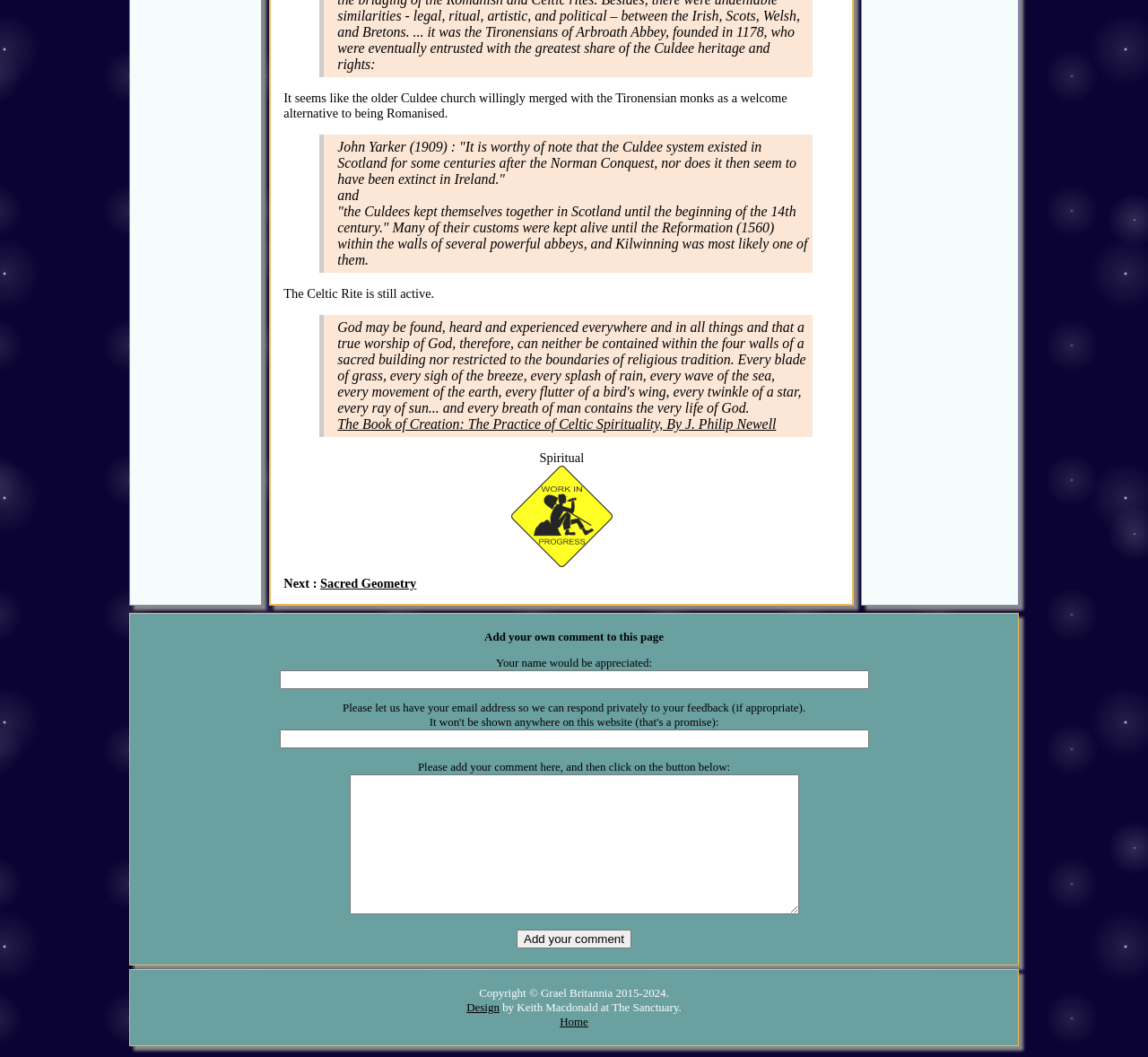Identify the coordinates of the bounding box for the element that must be clicked to accomplish the instruction: "Click the 'Home' link".

[0.488, 0.96, 0.512, 0.973]